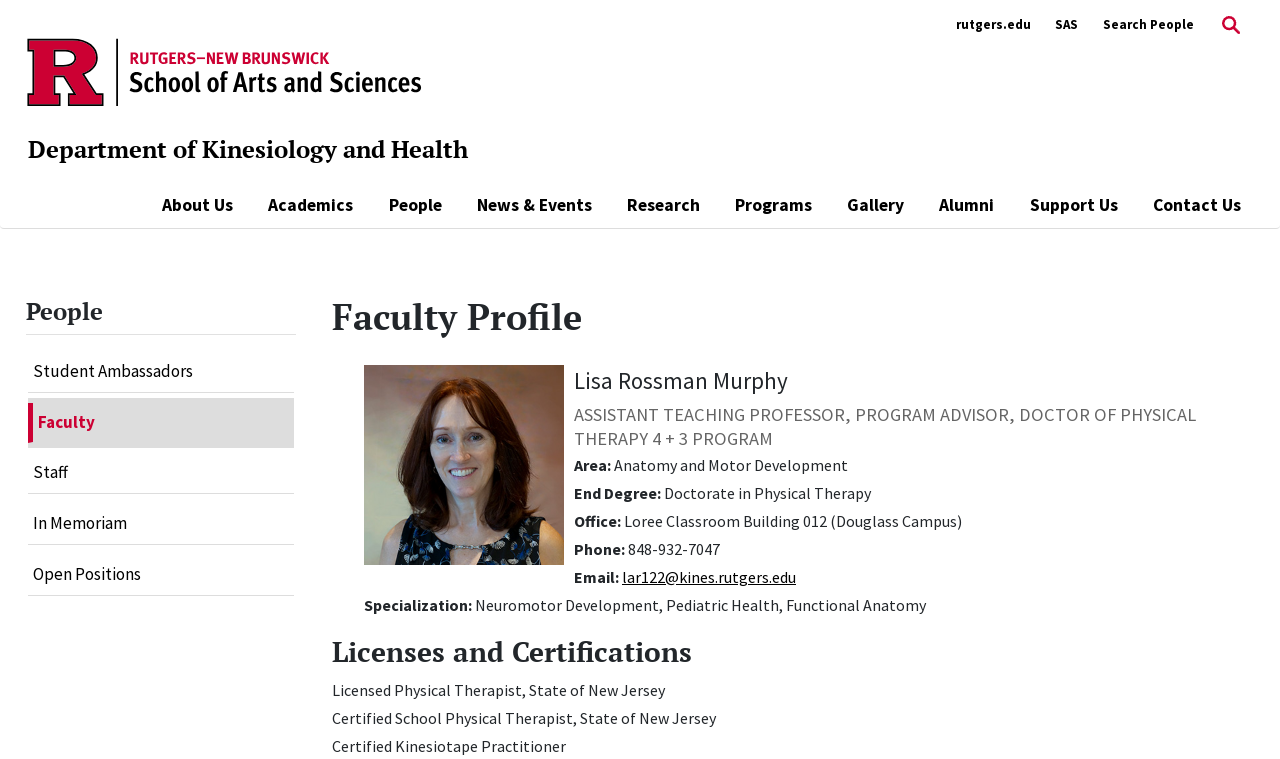Find the bounding box coordinates of the element you need to click on to perform this action: 'Learn more about the Department of Kinesiology and Health'. The coordinates should be represented by four float values between 0 and 1, in the format [left, top, right, bottom].

[0.022, 0.175, 0.366, 0.217]